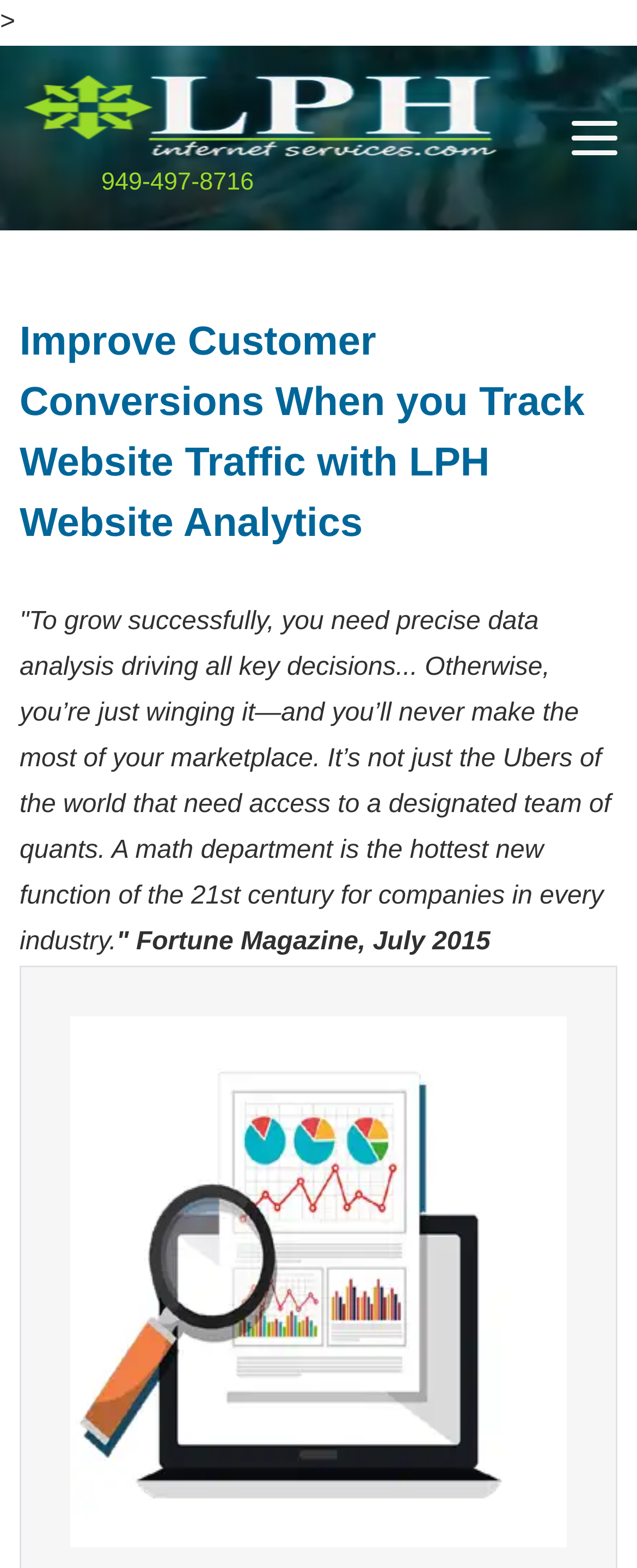What is the topic of the image at the bottom of the webpage?
From the image, provide a succinct answer in one word or a short phrase.

Website Analytics